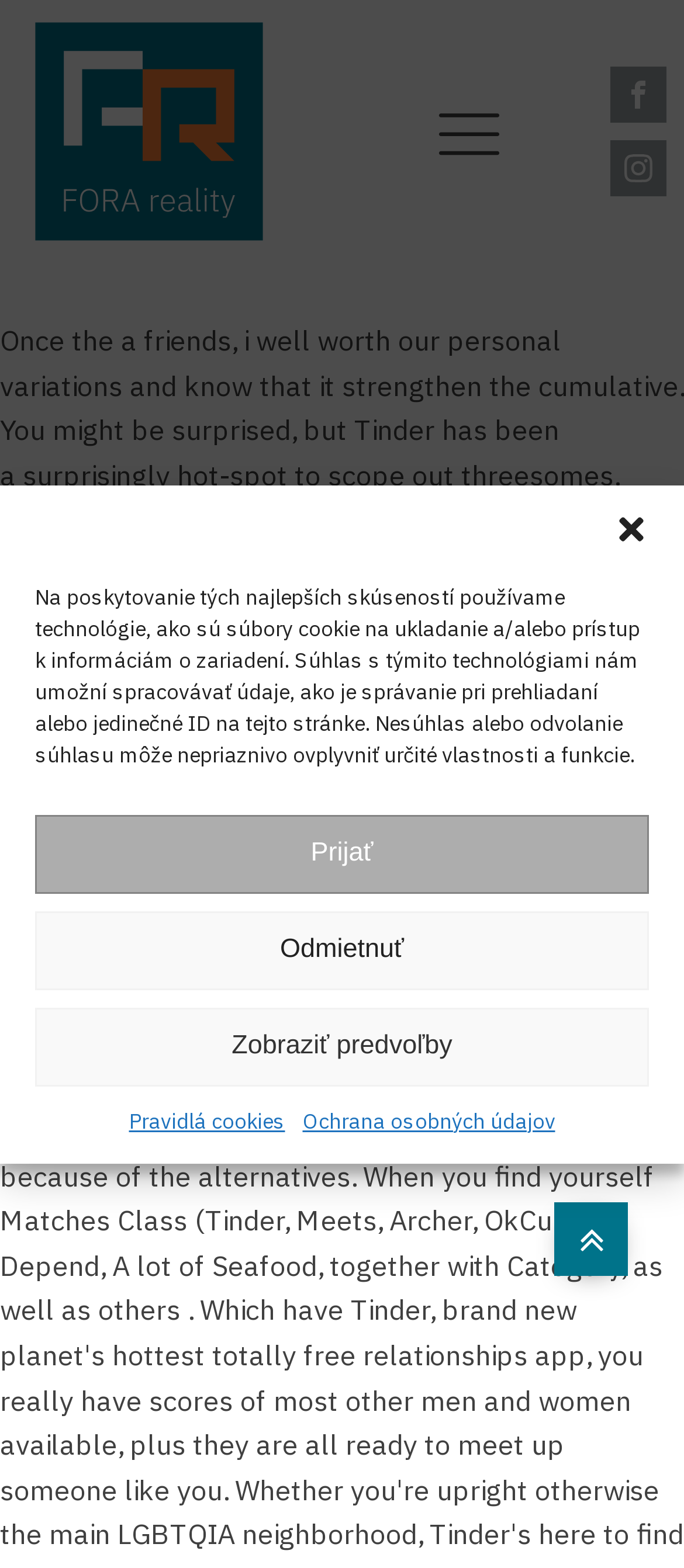Give an in-depth explanation of the webpage layout and content.

This webpage appears to be a landing page for a company, likely FORA reality, with a focus on diversity and inclusivity. At the top of the page, there is a prominent dialog box with a title "Spravujte súhlas so súbormi cookie" (Manage cookie consent) that takes up most of the screen. This dialog box contains a lengthy text explaining the use of cookies and technologies to store and access device information, and how it affects the user experience. Below the text, there are three buttons: "Prijať" (Accept), "Odmietnuť" (Decline), and "Zobraziť predvoľby" (Show preferences).

To the top-left of the dialog box, there is a small link with no text, and next to it, there is a small SVG icon. On the top-right side of the page, there are two links to social media platforms, "Visit our Facebook" and "Visit our Instagram", each accompanied by a small SVG icon representing the respective platform.

At the bottom of the page, there is another link with no text, and next to it, there is a small SVG icon with an "angle-double-up" symbol. This icon is likely a navigation button to scroll up to the top of the page.

Overall, the page has a simple and clean design, with a focus on presenting information about cookie consent and providing links to social media platforms.